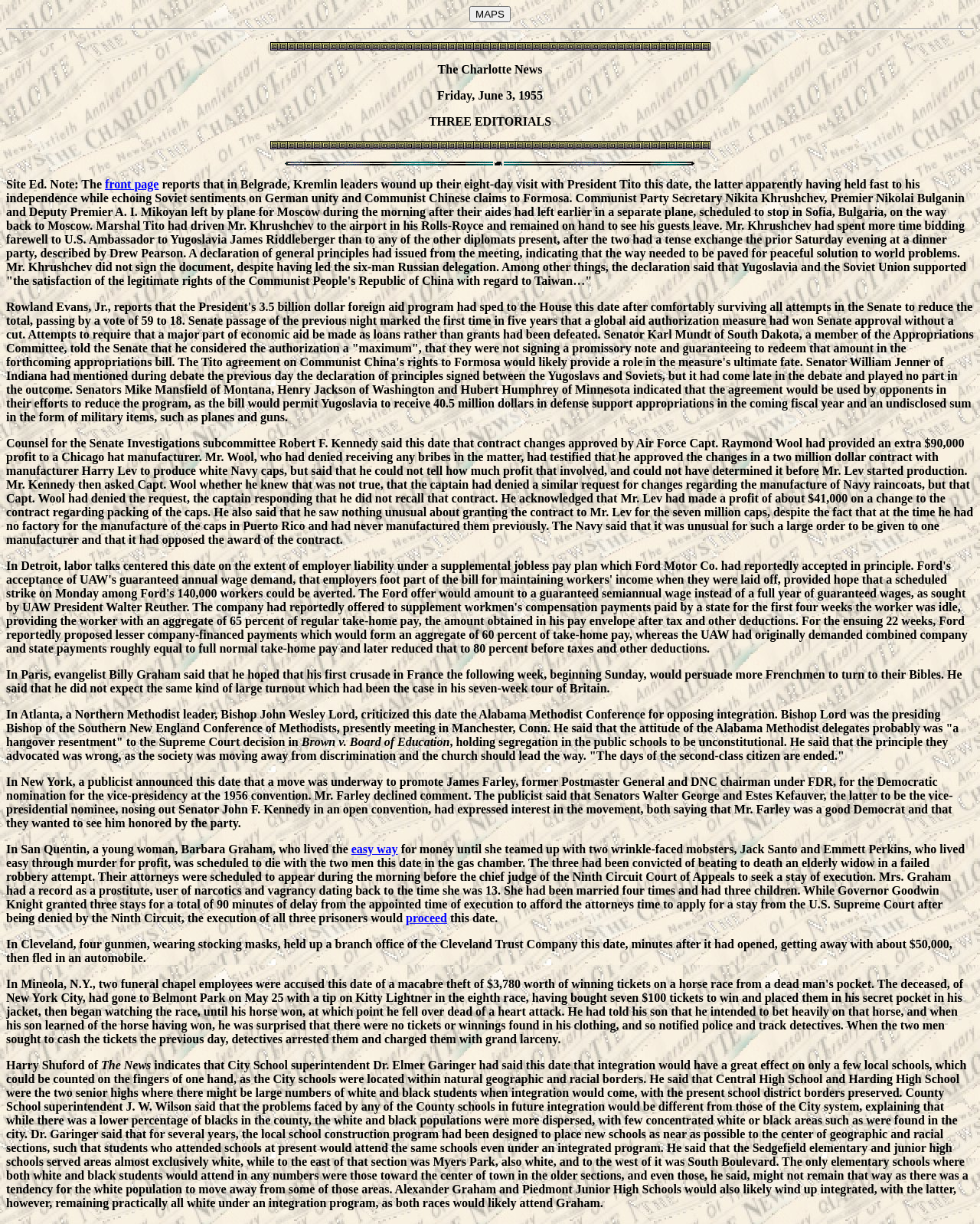Locate the bounding box for the described UI element: "proceed". Ensure the coordinates are four float numbers between 0 and 1, formatted as [left, top, right, bottom].

[0.414, 0.745, 0.456, 0.755]